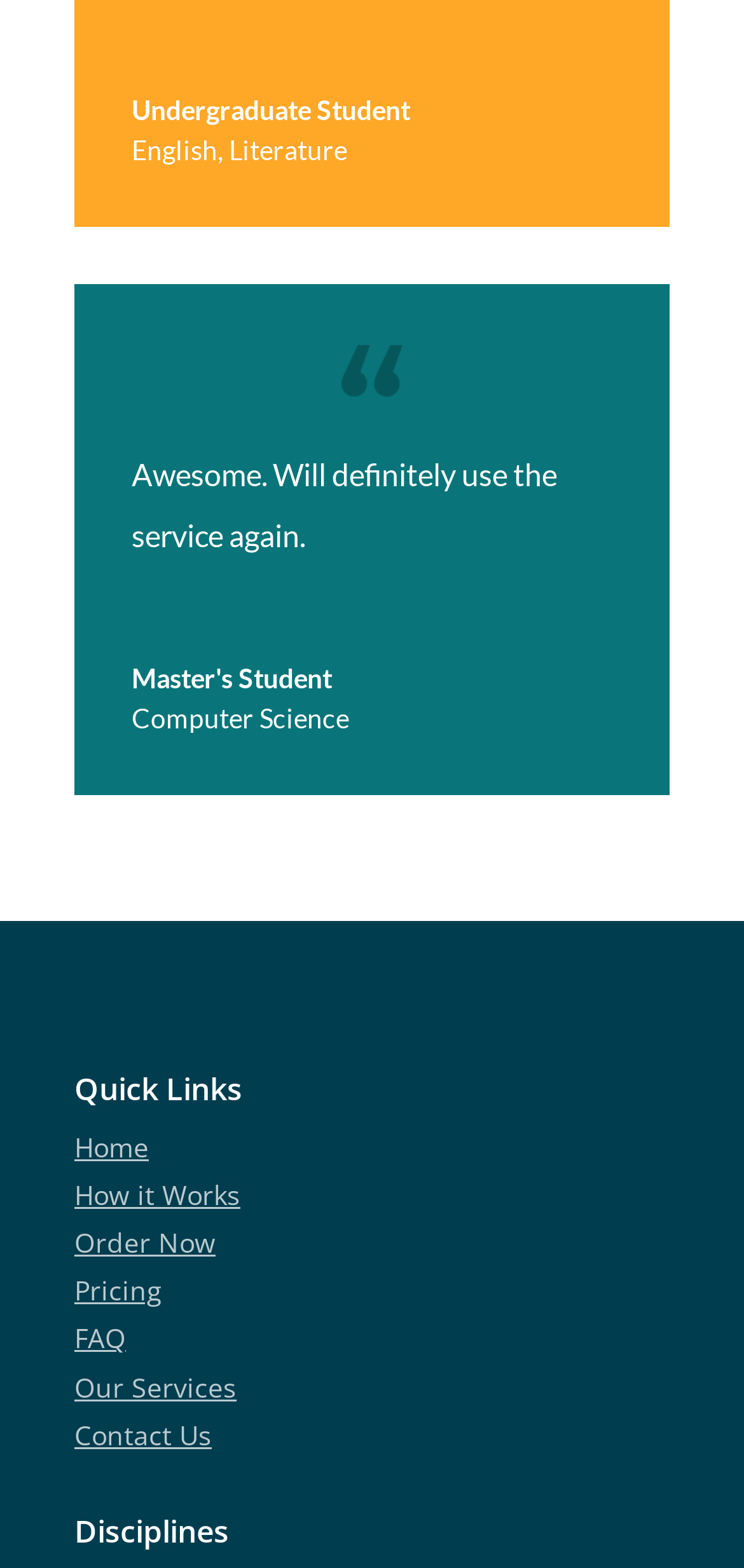Identify the bounding box coordinates for the UI element described as follows: Order Now. Use the format (top-left x, top-left y, bottom-right x, bottom-right y) and ensure all values are floating point numbers between 0 and 1.

[0.1, 0.781, 0.29, 0.804]